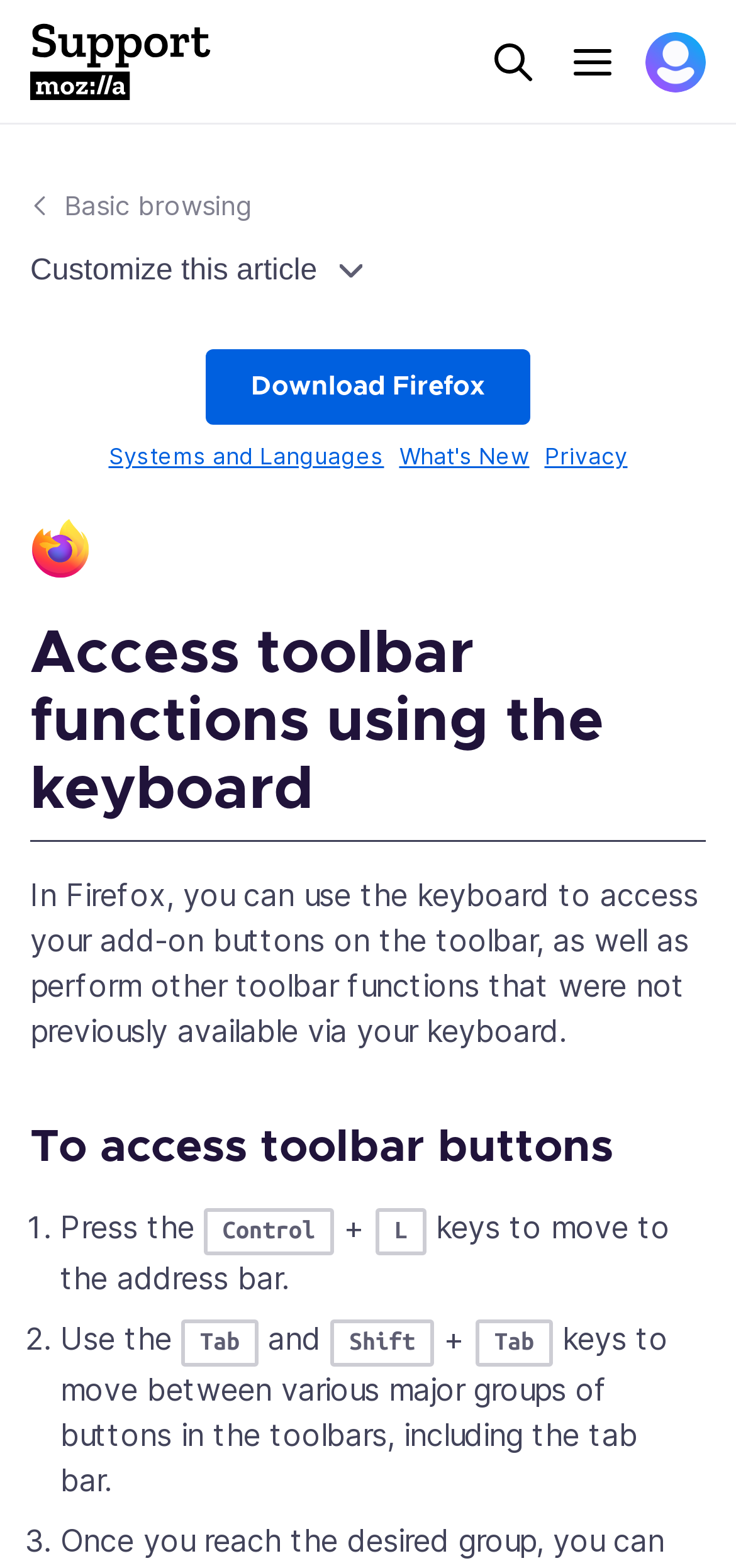Give a detailed account of the webpage's layout and content.

The webpage is about accessing toolbar functions using the keyboard in Firefox. At the top left, there is a Mozilla Support Logo, which is an image. Next to it, there are three buttons: "Search", "Menu", and "Avatar for Username", which is an image. 

Below the top toolbar, there is a link "Basic browsing" on the left side. On the right side, there is a section with a heading "Firefox" and several links underneath, including "Download Firefox", "Systems and Languages", "What's New", and "Privacy". 

The main content of the webpage starts with a heading "Access toolbar functions using the keyboard" followed by a paragraph of text explaining how to use the keyboard to access add-on buttons on the toolbar. 

Below the paragraph, there is a section with a heading "To access toolbar buttons" and a list of three steps. Each step is marked with a number (1, 2, 3) and consists of a brief instruction on how to use the keyboard to navigate the toolbar. The instructions include using the Control key, the L key, the Tab key, and the Shift key in combination with the Tab key to move between various major groups of buttons in the toolbars.